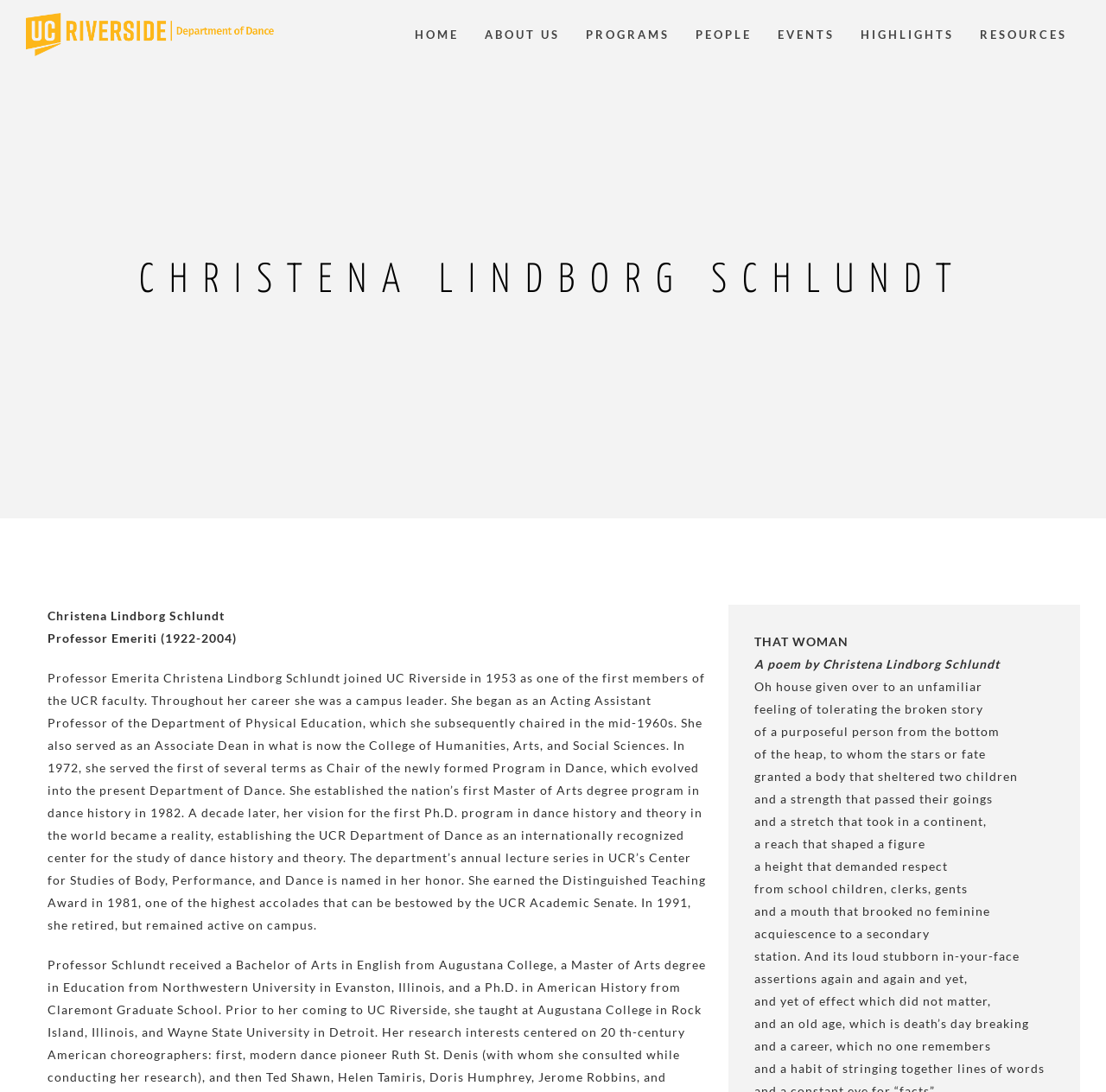What is Christena Lindborg Schlundt's profession?
Provide a concise answer using a single word or phrase based on the image.

Professor